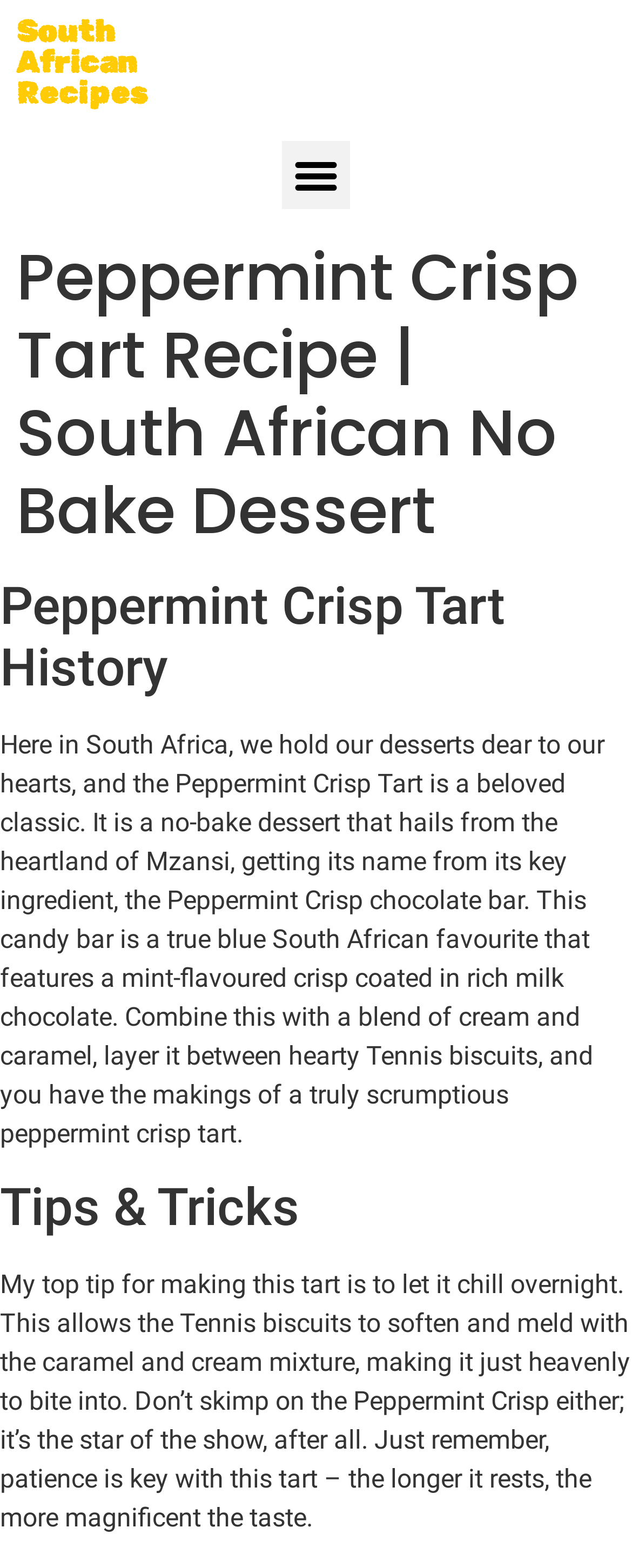Show the bounding box coordinates for the HTML element described as: "South African Recipes".

[0.026, 0.008, 0.233, 0.071]